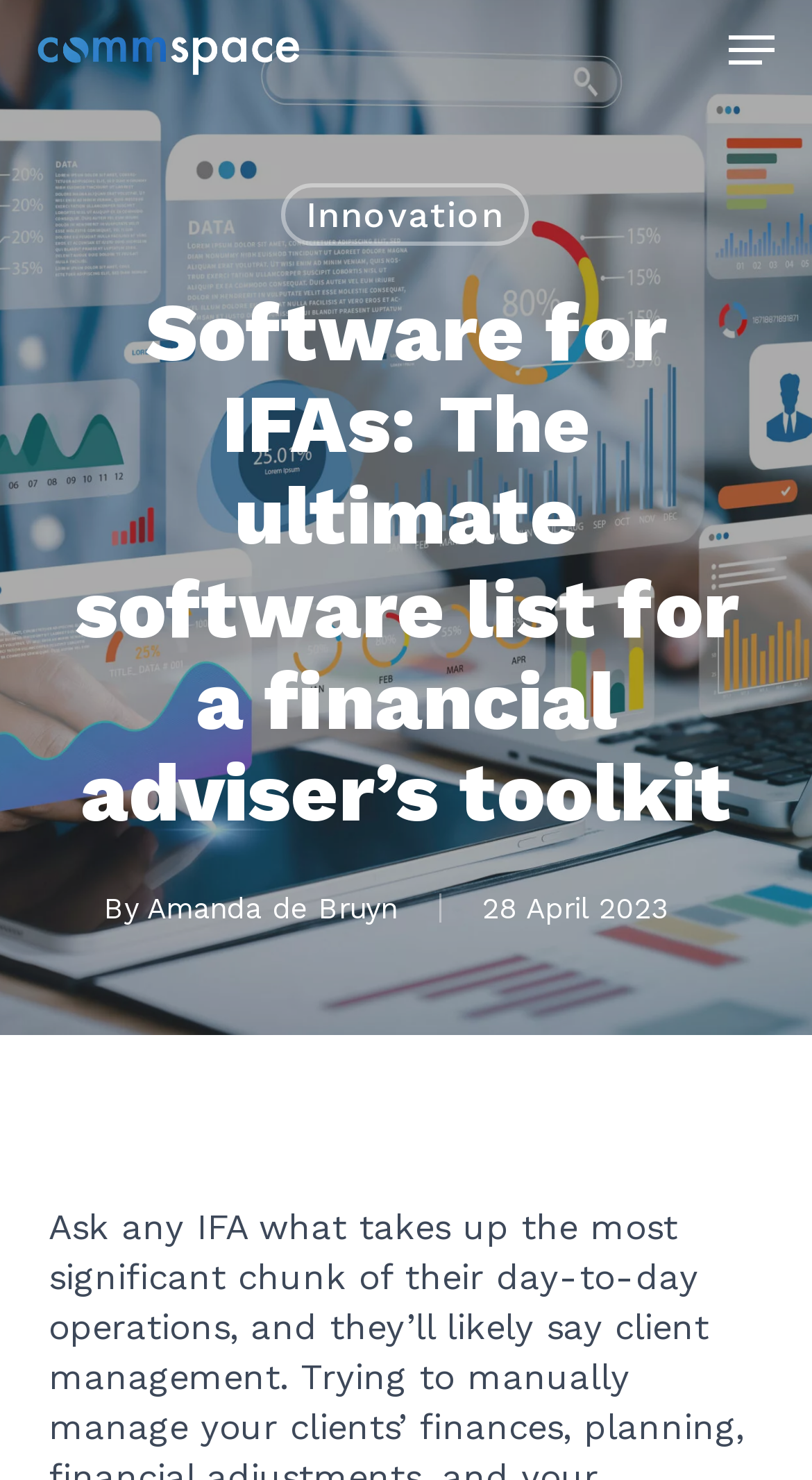What is the name of the website?
Look at the screenshot and respond with a single word or phrase.

Commspace